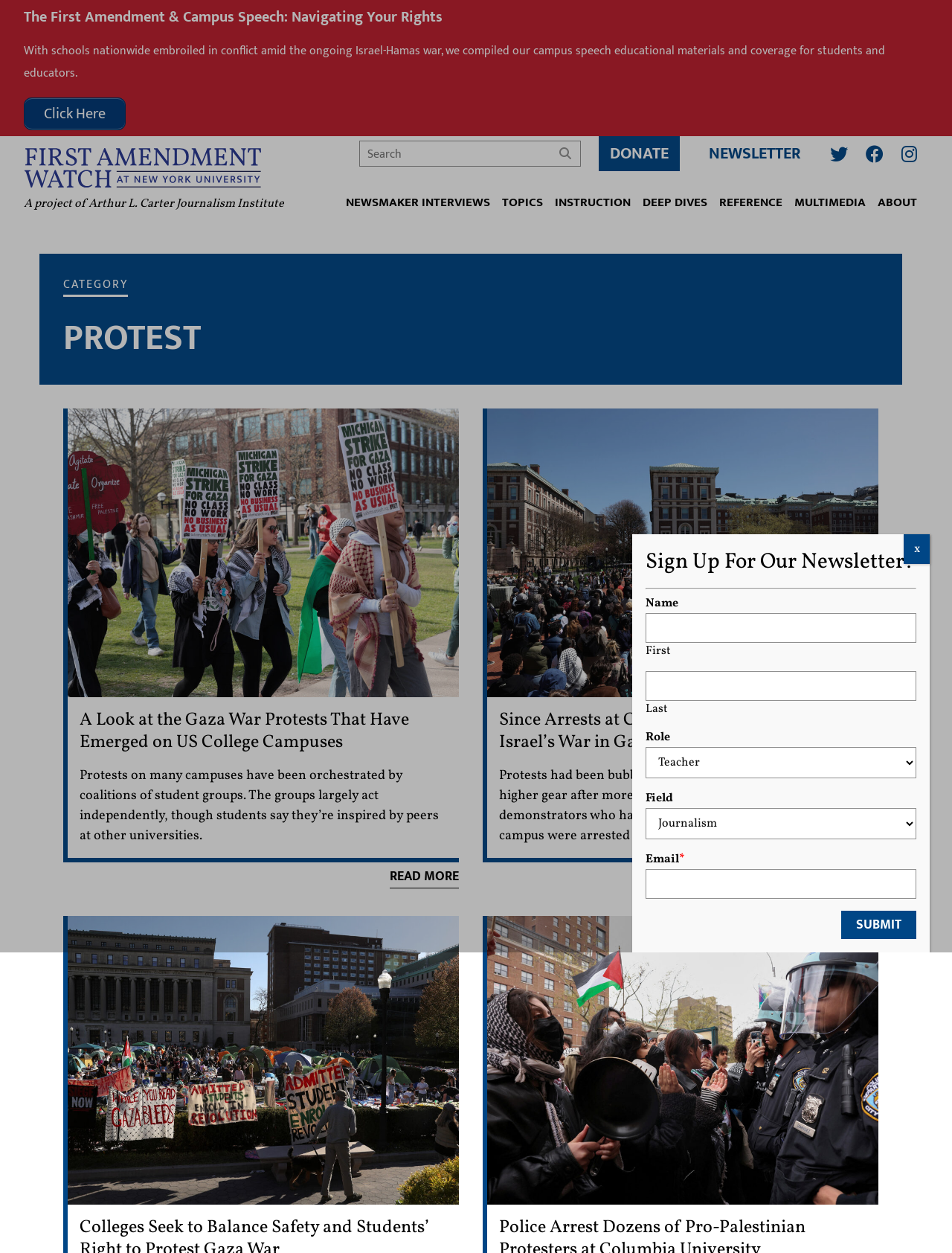Identify and provide the text of the main header on the webpage.

The First Amendment & Campus Speech: Navigating Your Rights